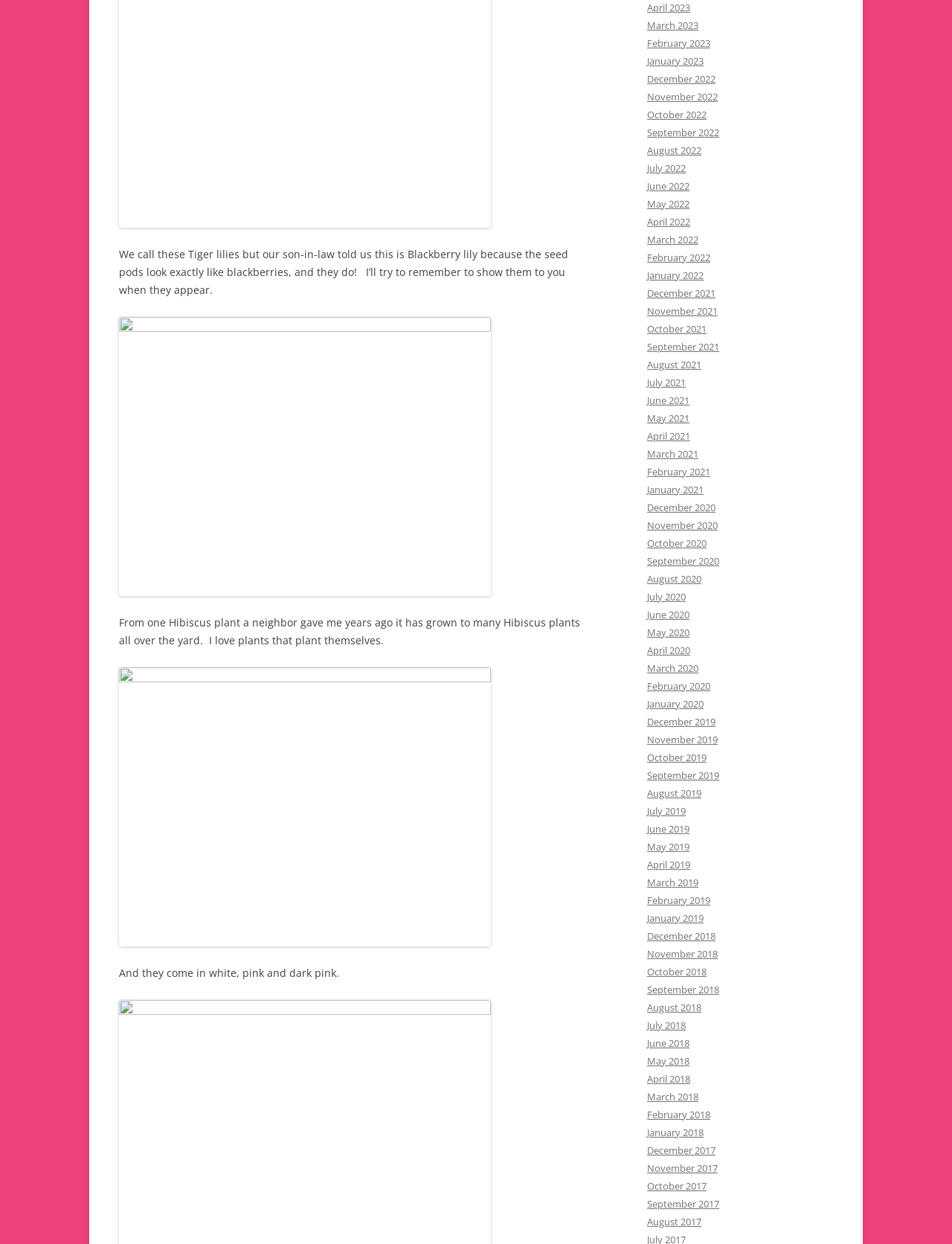Kindly determine the bounding box coordinates for the area that needs to be clicked to execute this instruction: "Check the description of Blackberry lily".

[0.125, 0.495, 0.609, 0.521]